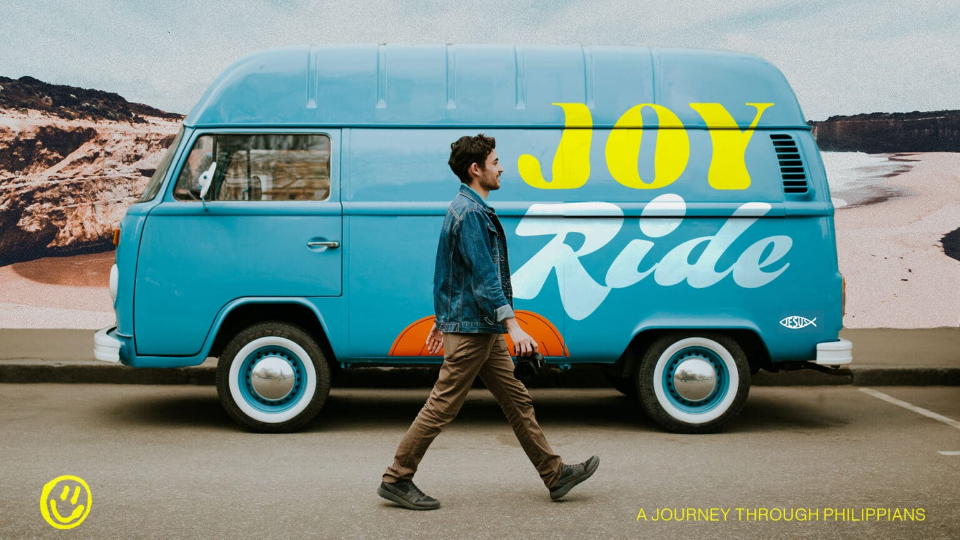What is the tone of the image?
Give a detailed and exhaustive answer to the question.

The image features a vibrant, vintage blue van, a serene landscape, and a phrase that suggests a journey of joy and reflection. The overall composition of the image conveys a message of positivity and moving forward, inviting viewers to embark on their own journeys.